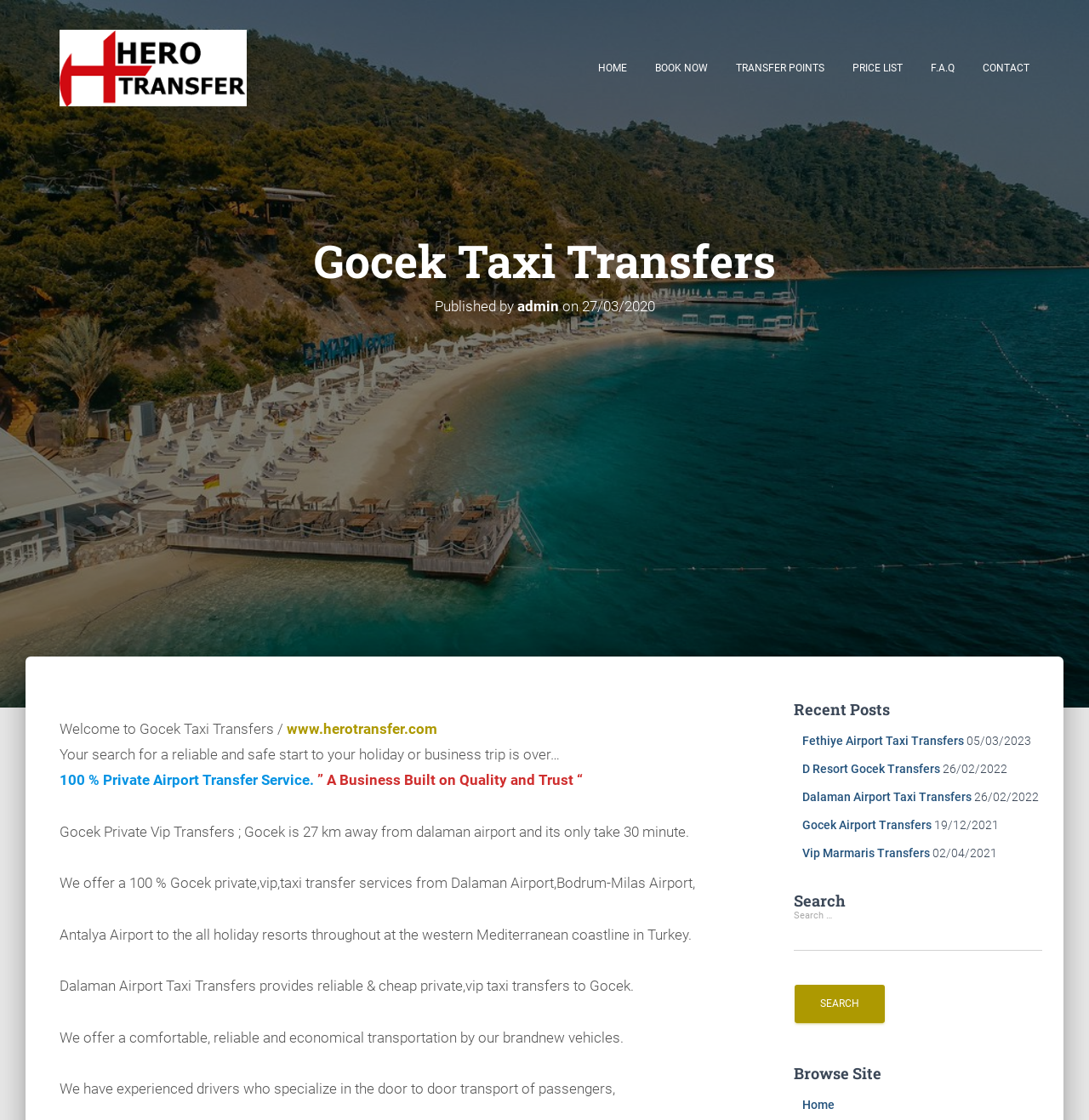Determine the main headline of the webpage and provide its text.

Gocek Taxi Transfers